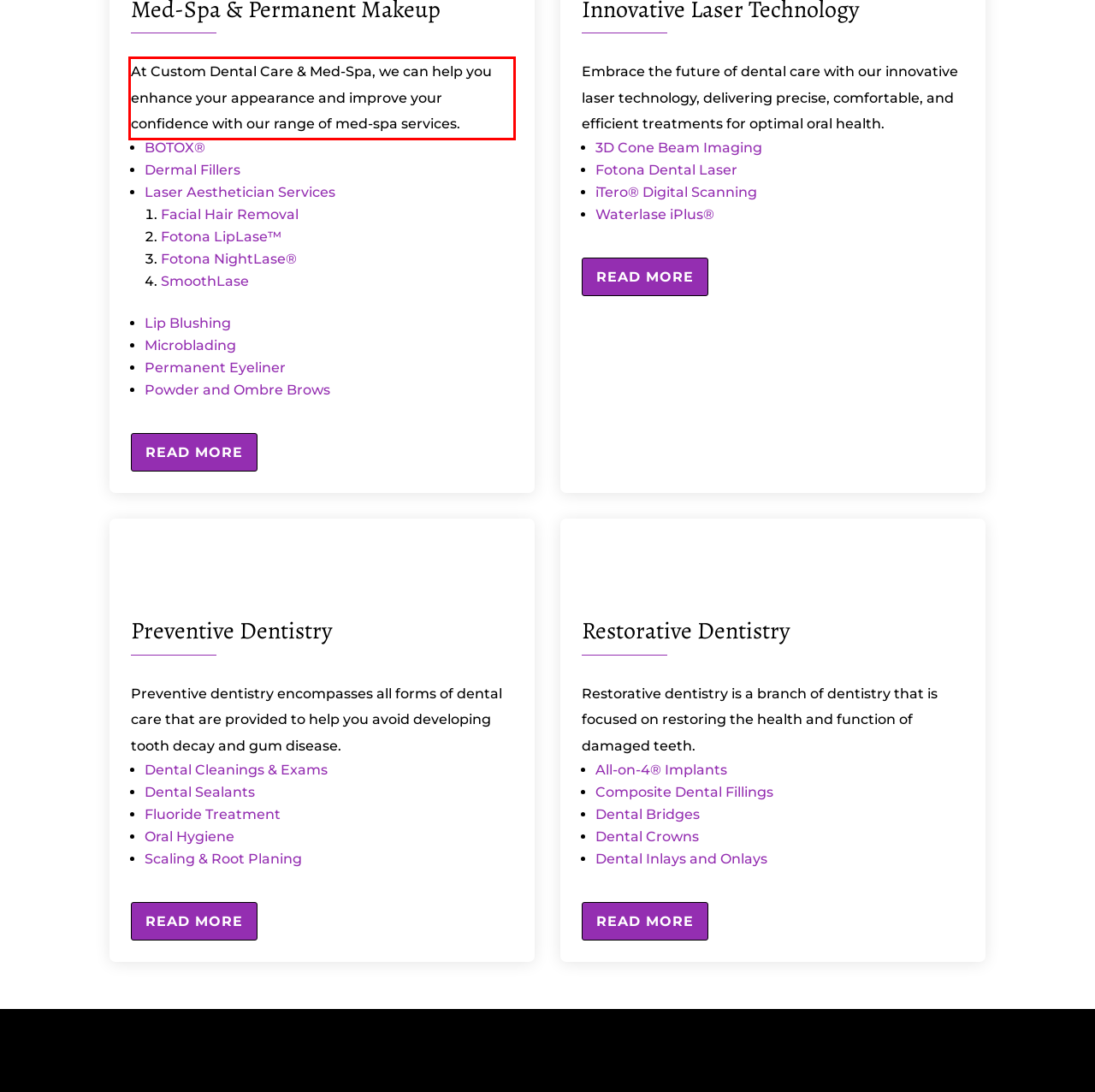Using OCR, extract the text content found within the red bounding box in the given webpage screenshot.

At Custom Dental Care & Med-Spa, we can help you enhance your appearance and improve your confidence with our range of med-spa services.